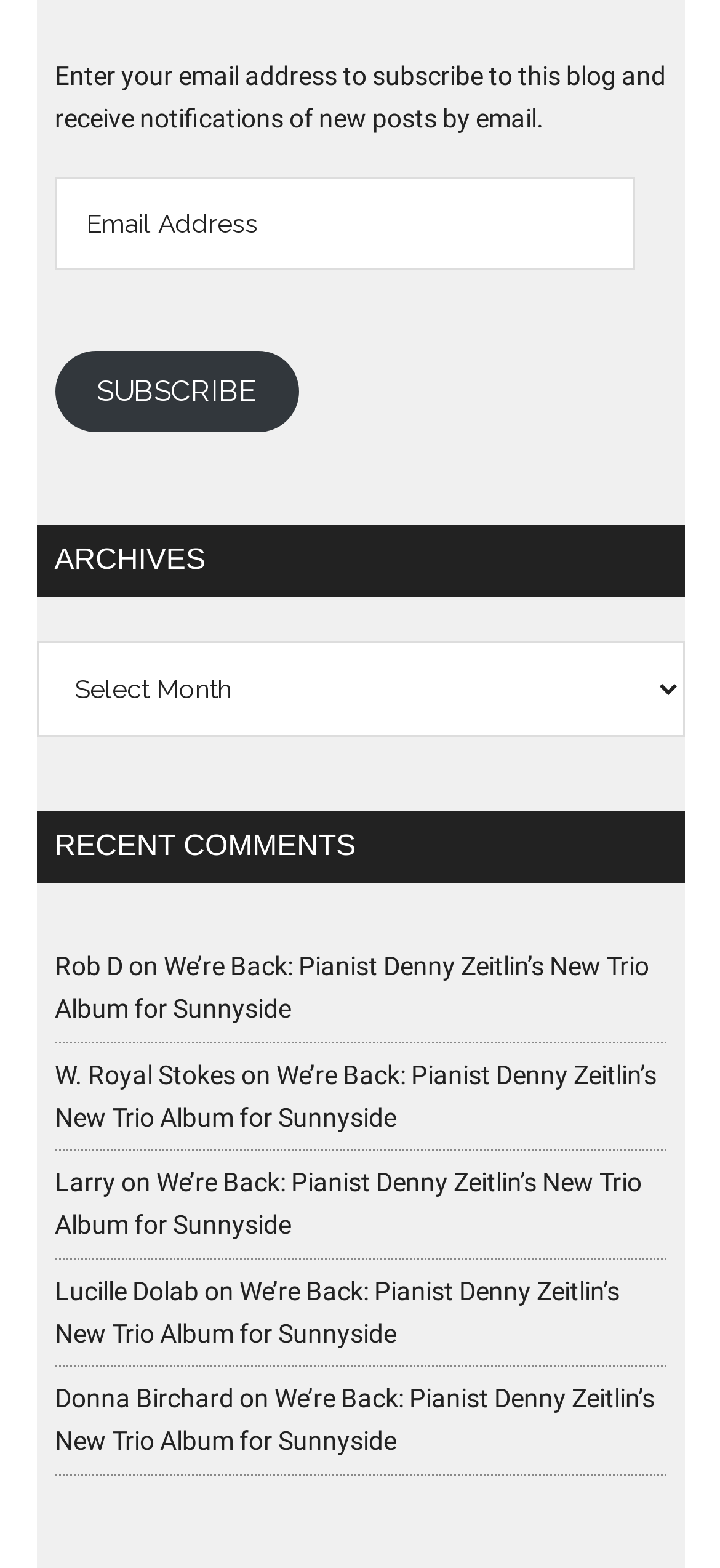Identify the bounding box coordinates of the section to be clicked to complete the task described by the following instruction: "Read about common things about Destin". The coordinates should be four float numbers between 0 and 1, formatted as [left, top, right, bottom].

None